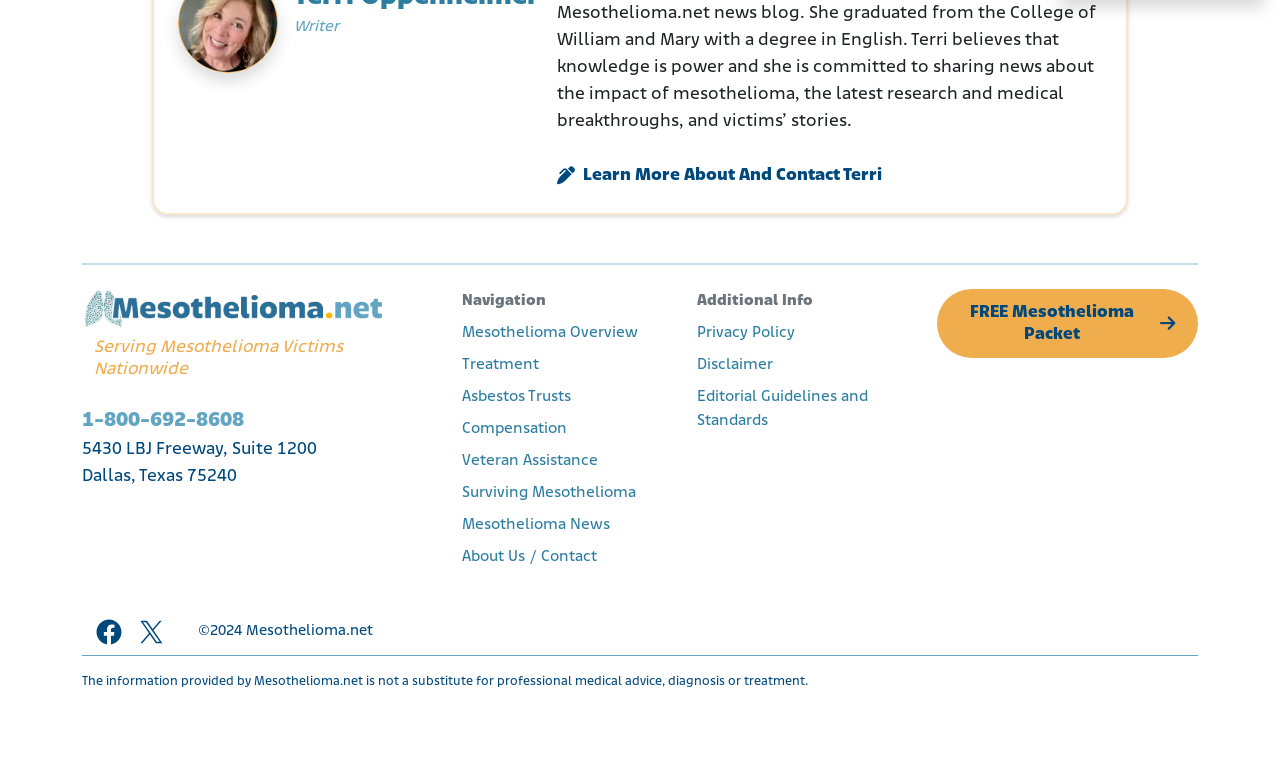Determine the bounding box coordinates for the area that should be clicked to carry out the following instruction: "Get a FREE Mesothelioma Packet".

[0.732, 0.373, 0.936, 0.461]